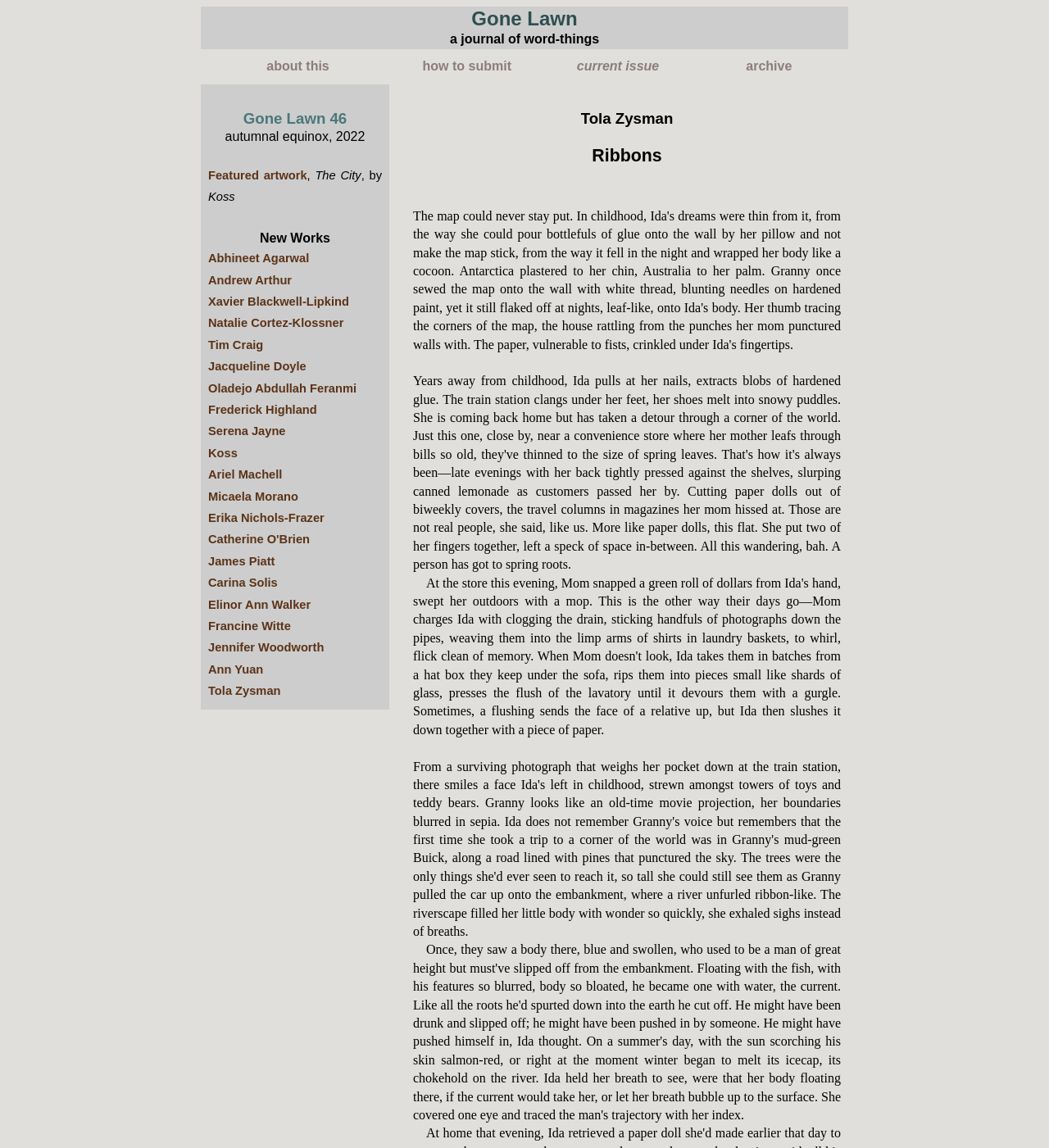What is the name of the journal?
Based on the image, answer the question in a detailed manner.

The name of the journal can be found in the topmost element of the webpage, which is a LayoutTableCell with the text 'Gone Lawn a journal of word-things'.